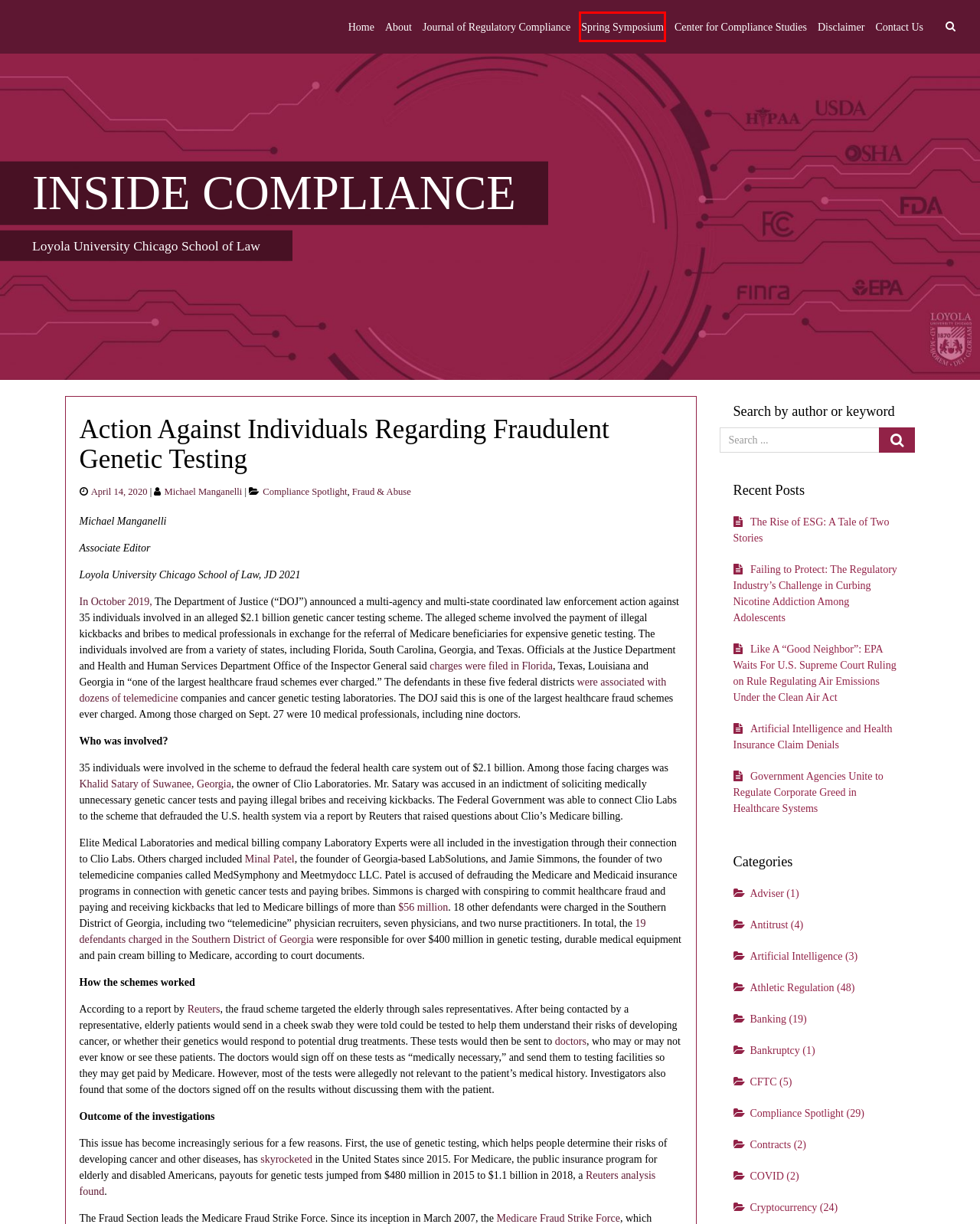Given a screenshot of a webpage with a red bounding box highlighting a UI element, determine which webpage description best matches the new webpage that appears after clicking the highlighted element. Here are the candidates:
A. COVID – INSIDE COMPLIANCE
B. Contact Us – INSIDE COMPLIANCE
C. Government Agencies Unite to Regulate Corporate Greed in Healthcare Systems – INSIDE COMPLIANCE
D. Spring Symposium – INSIDE COMPLIANCE
E. Compliance Law Journal
F. Michael Manganelli – INSIDE COMPLIANCE
G. INSIDE COMPLIANCE – Loyola University Chicago School of Law
H. Fraud & Abuse – INSIDE COMPLIANCE

D